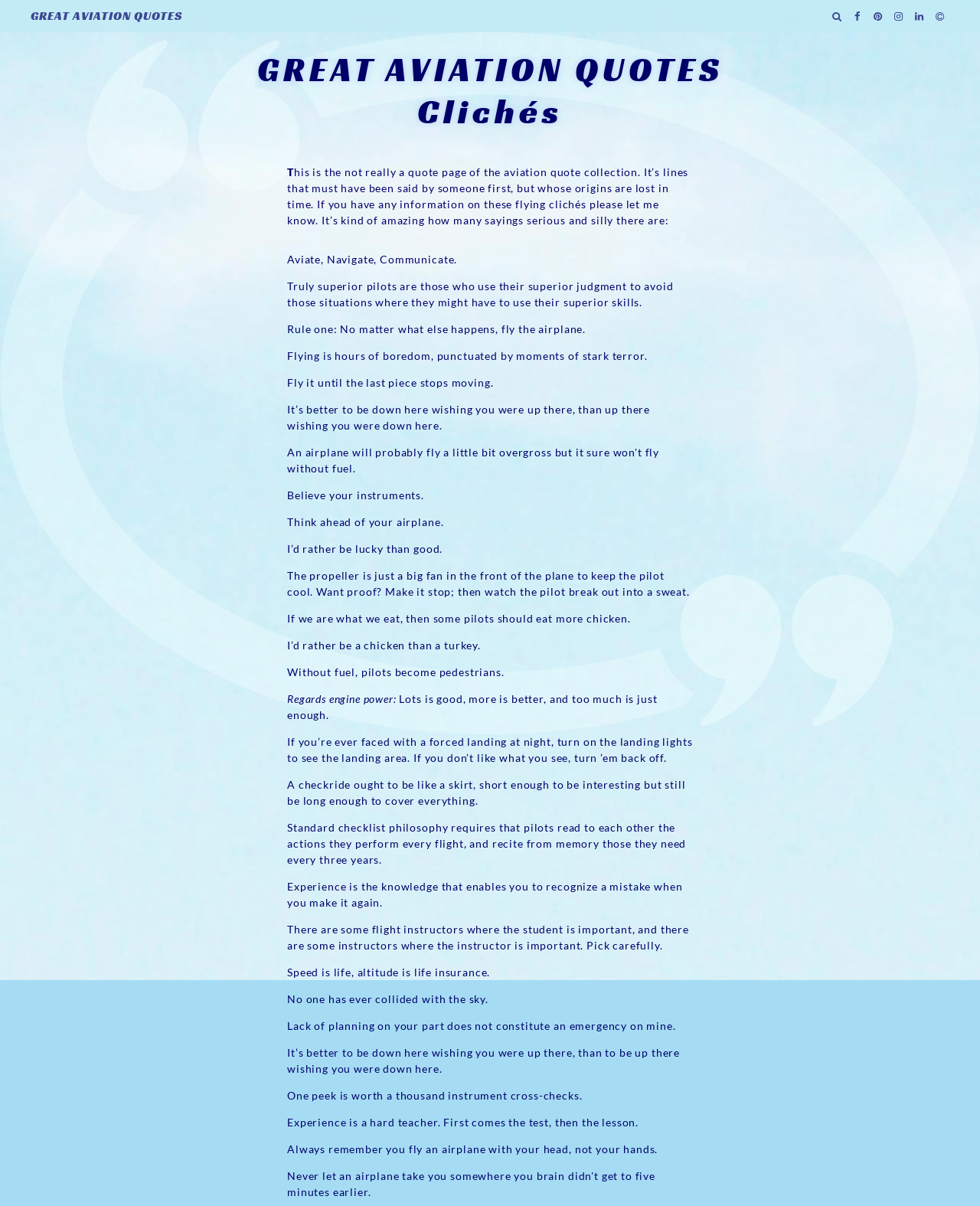Given the element description title="Great Aviation Quotes search engine", identify the bounding box coordinates for the UI element on the webpage screenshot. The format should be (top-left x, top-left y, bottom-right x, bottom-right y), with values between 0 and 1.

[0.424, 0.745, 0.443, 0.764]